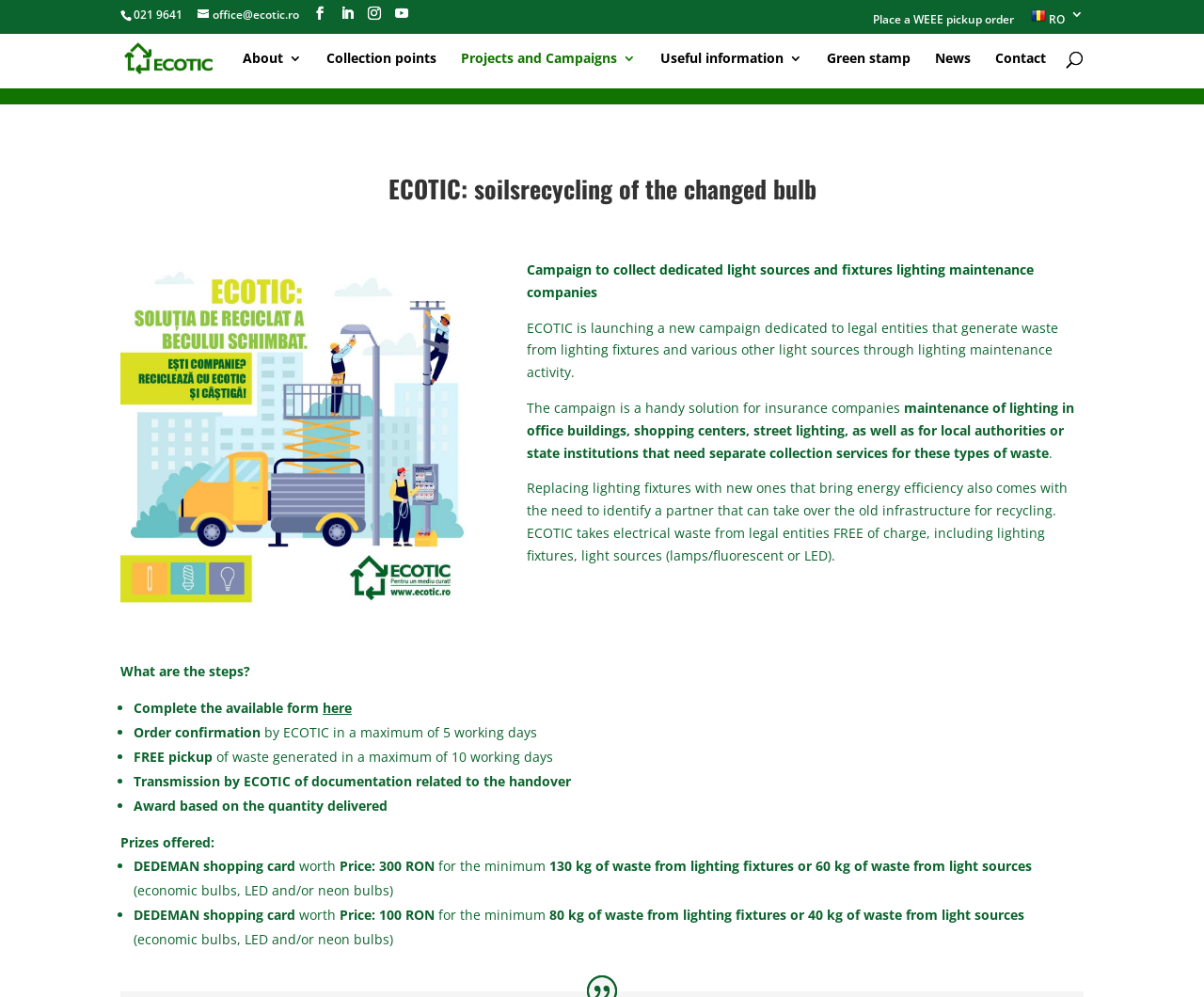Determine the bounding box coordinates for the clickable element required to fulfill the instruction: "Search for something". Provide the coordinates as four float numbers between 0 and 1, i.e., [left, top, right, bottom].

[0.1, 0.028, 0.9, 0.029]